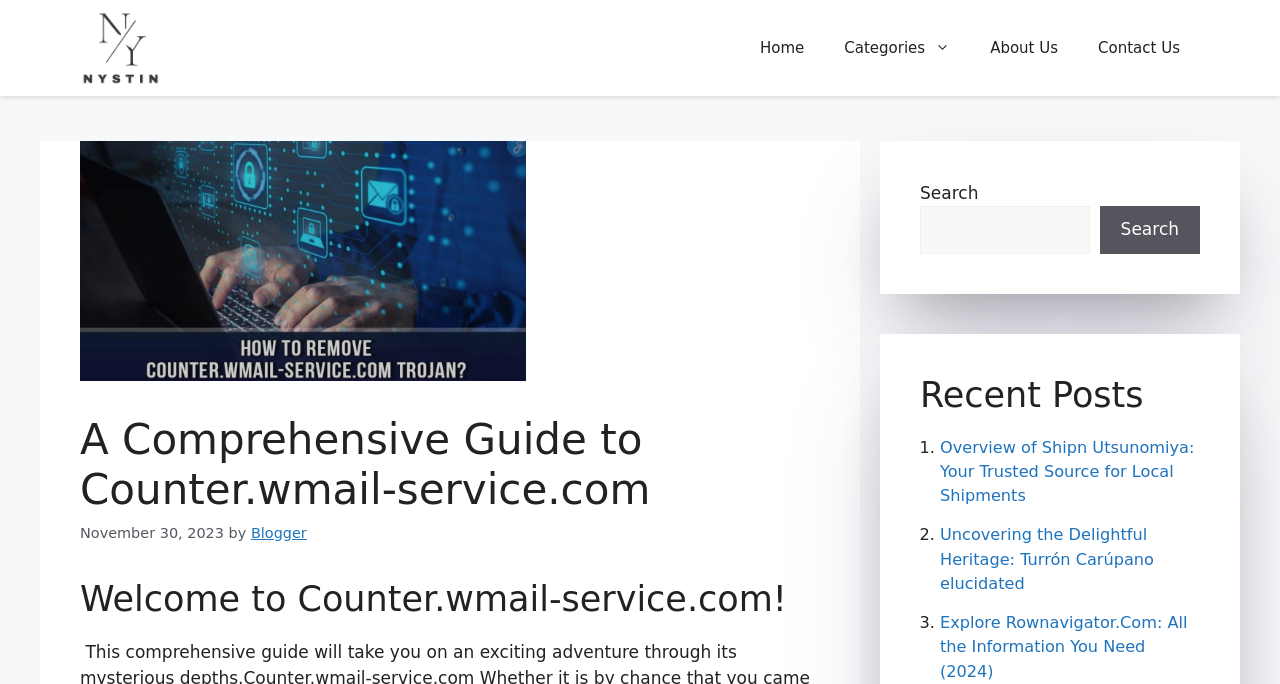Find the bounding box coordinates of the clickable element required to execute the following instruction: "Learn about Wowledge". Provide the coordinates as four float numbers between 0 and 1, i.e., [left, top, right, bottom].

None